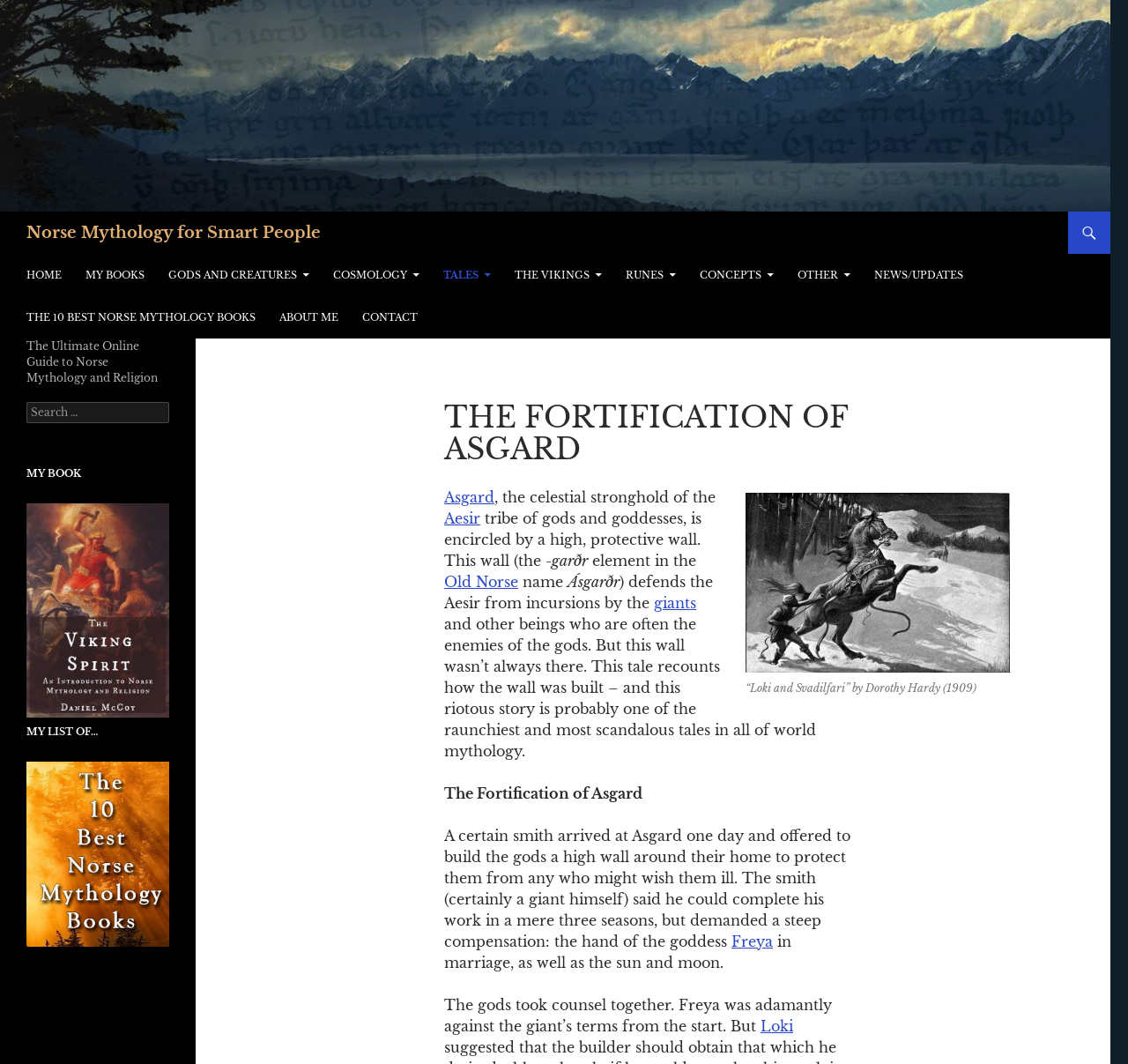Provide a one-word or brief phrase answer to the question:
What is the name of the goddess mentioned in the article?

Freya